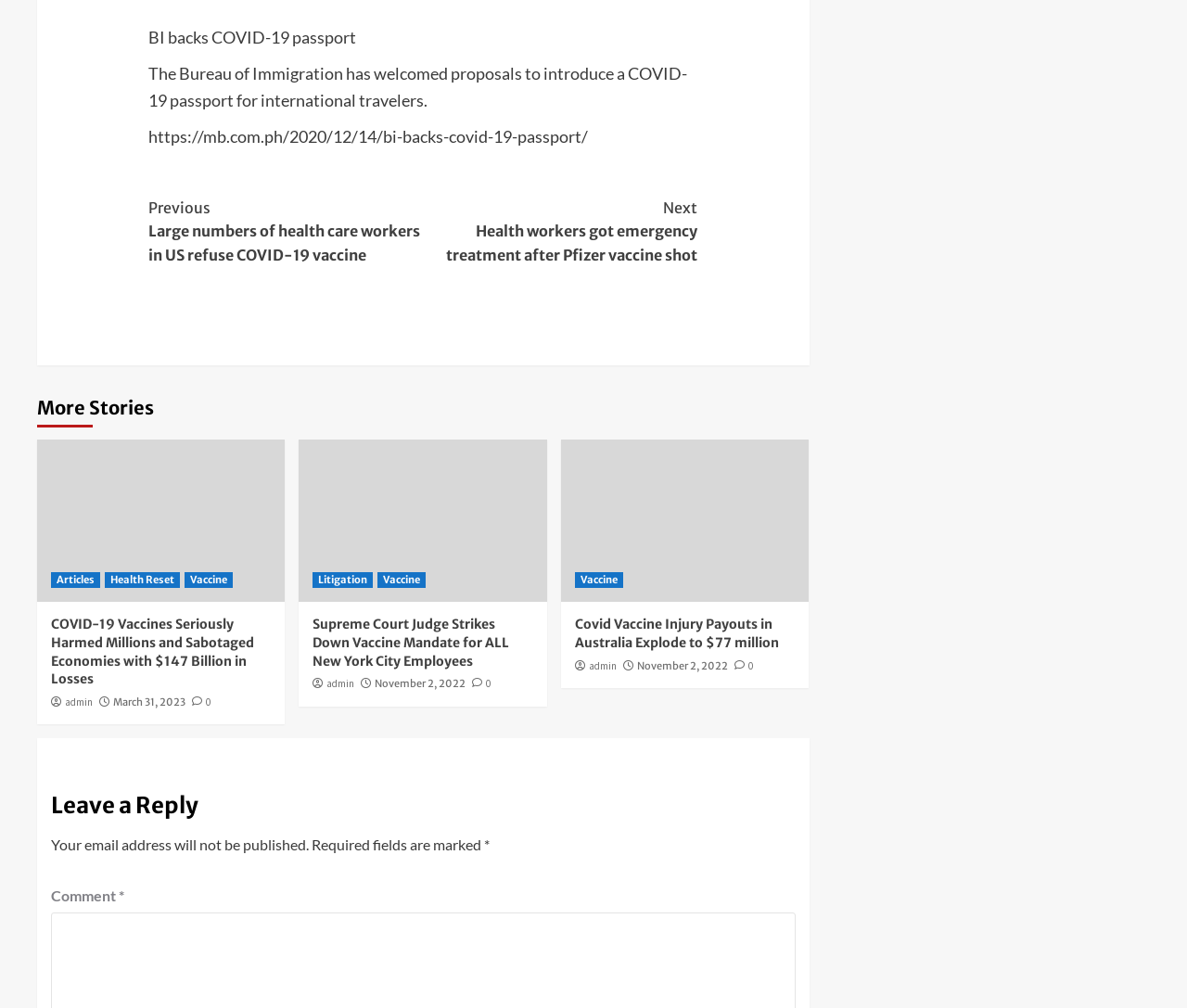Use one word or a short phrase to answer the question provided: 
What is the purpose of the 'Continue Reading' button?

To read more of the article